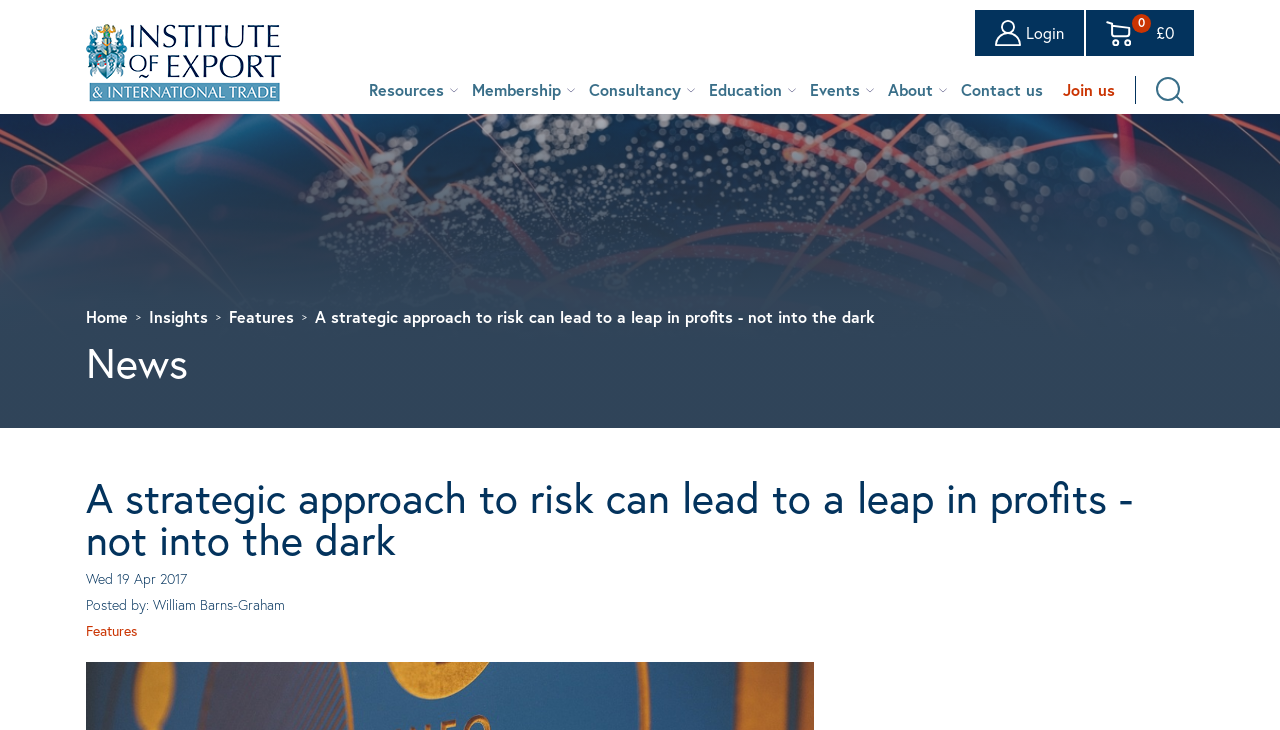Based on the image, please elaborate on the answer to the following question:
What is the date of the news article?

The date of the news article is located below the heading 'News' and is written as 'Wed 19 Apr 2017'.